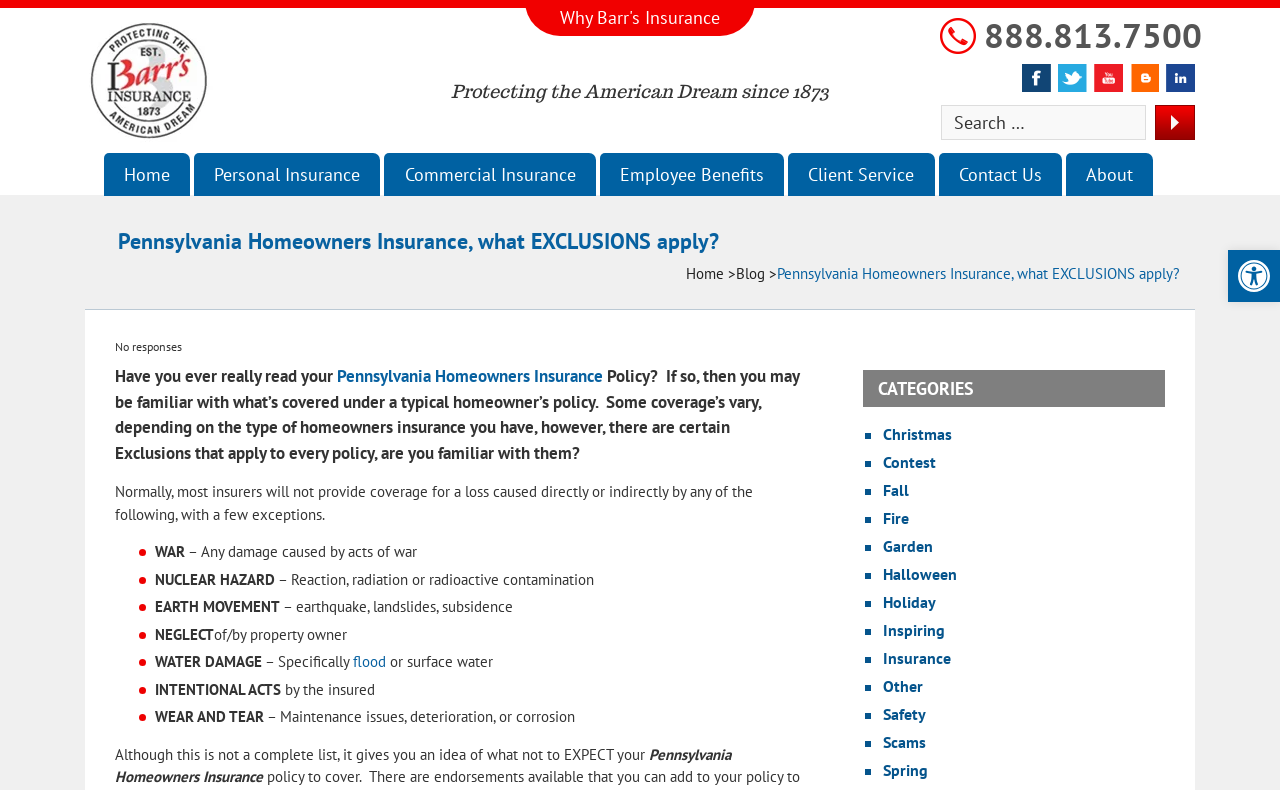Give a one-word or phrase response to the following question: What is the name of the insurance company?

Barr's Insurance